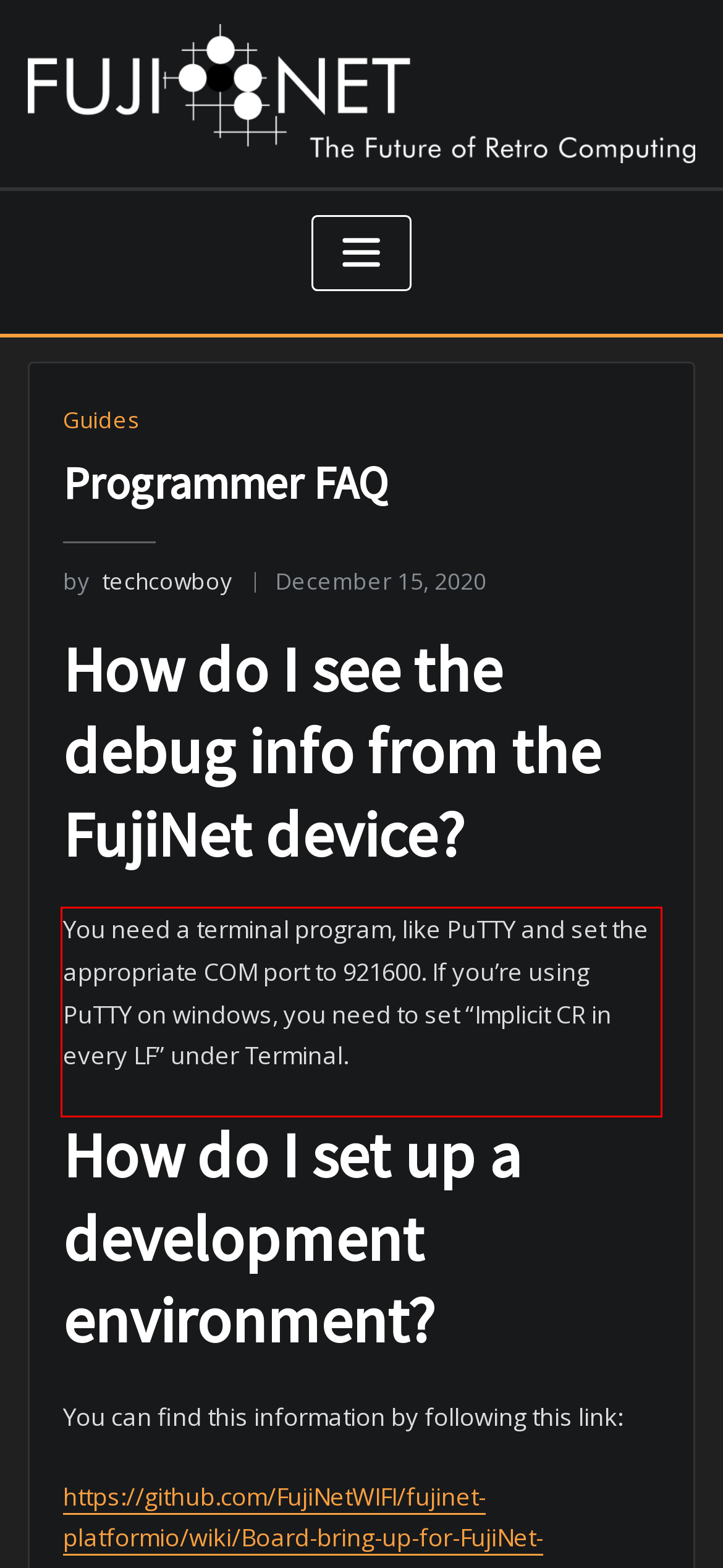Look at the provided screenshot of the webpage and perform OCR on the text within the red bounding box.

You need a terminal program, like PuTTY and set the appropriate COM port to 921600. If you’re using PuTTY on windows, you need to set “Implicit CR in every LF” under Terminal.